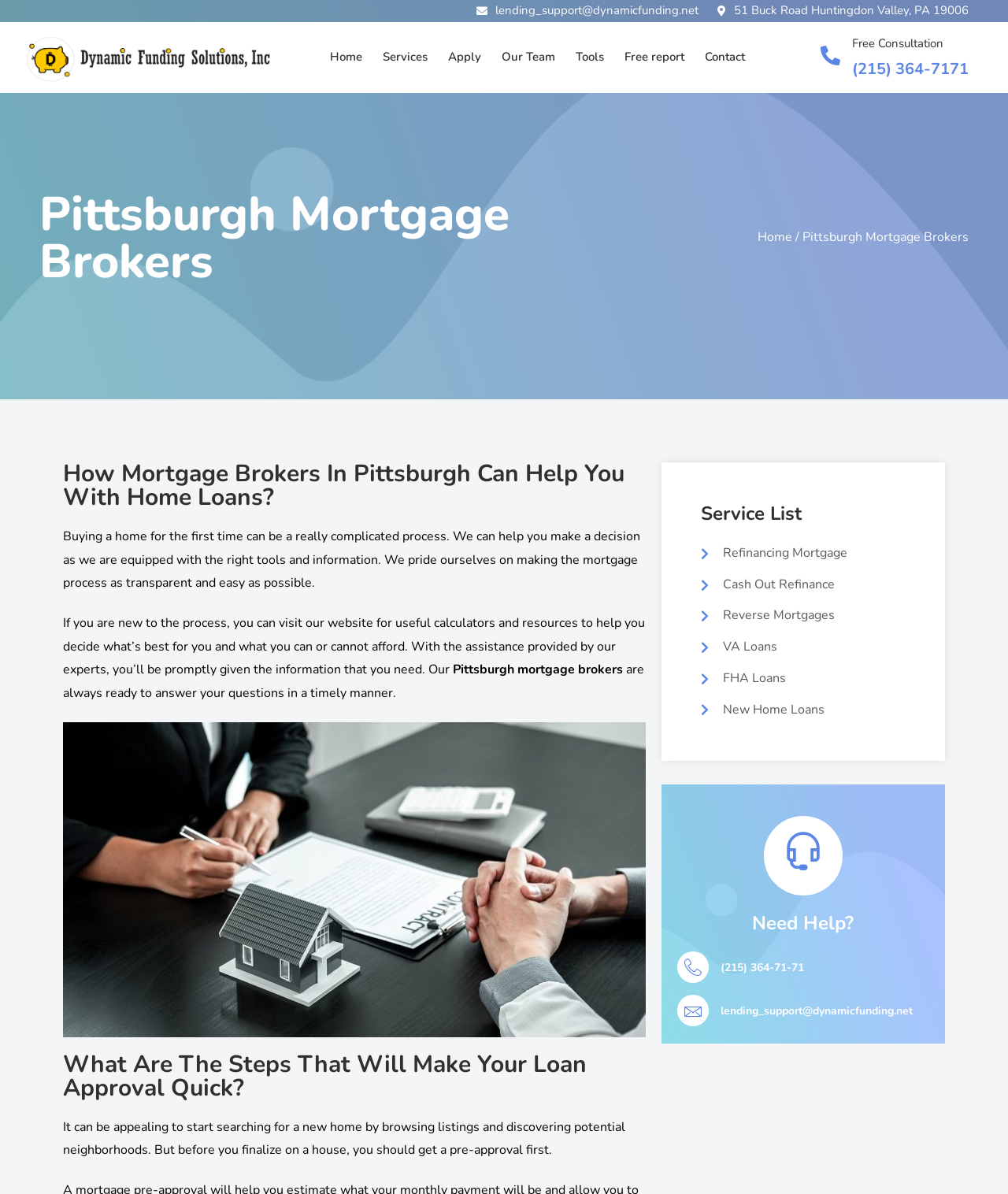Could you find the bounding box coordinates of the clickable area to complete this instruction: "Get a free consultation"?

[0.845, 0.03, 0.936, 0.043]